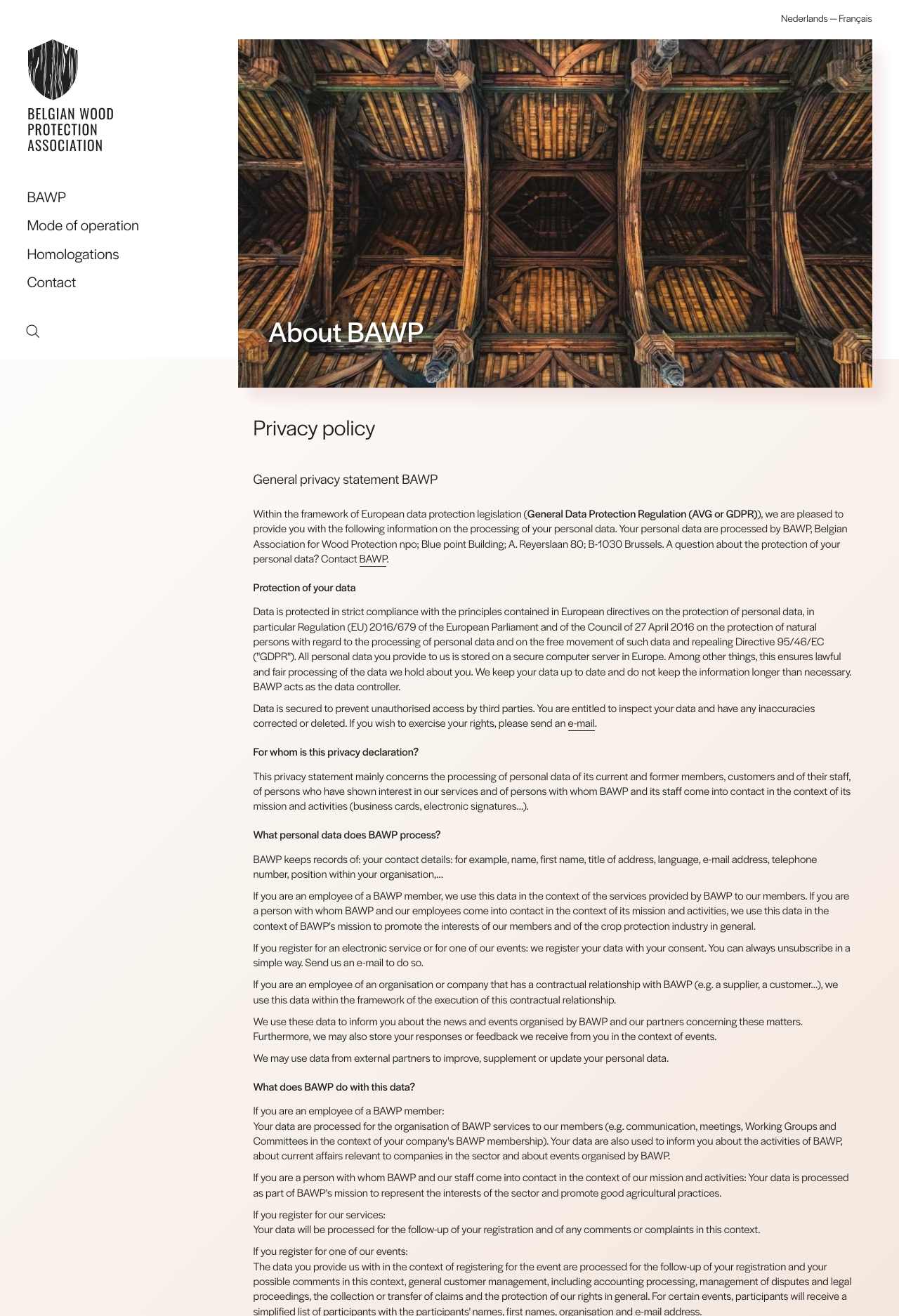Using the details from the image, please elaborate on the following question: What type of data does BAWP process?

The type of data processed by BAWP can be found in the text 'BAWP keeps records of: your contact details: for example, name, first name, title of address, language, e-mail address, telephone number, position within your organisation,...' which indicates that BAWP processes contact details.